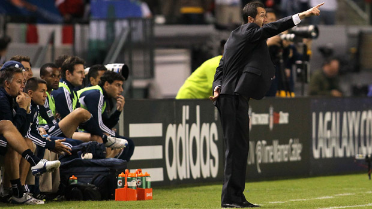What is the atmosphere of the sporting event?
Kindly offer a comprehensive and detailed response to the question.

The atmosphere of the sporting event is energetic, as described in the caption. The caption mentions that the 'vibrant backdrop features sponsors' logos, creating an energetic atmosphere typical of high-stakes sporting events', indicating that the atmosphere is lively and energetic.